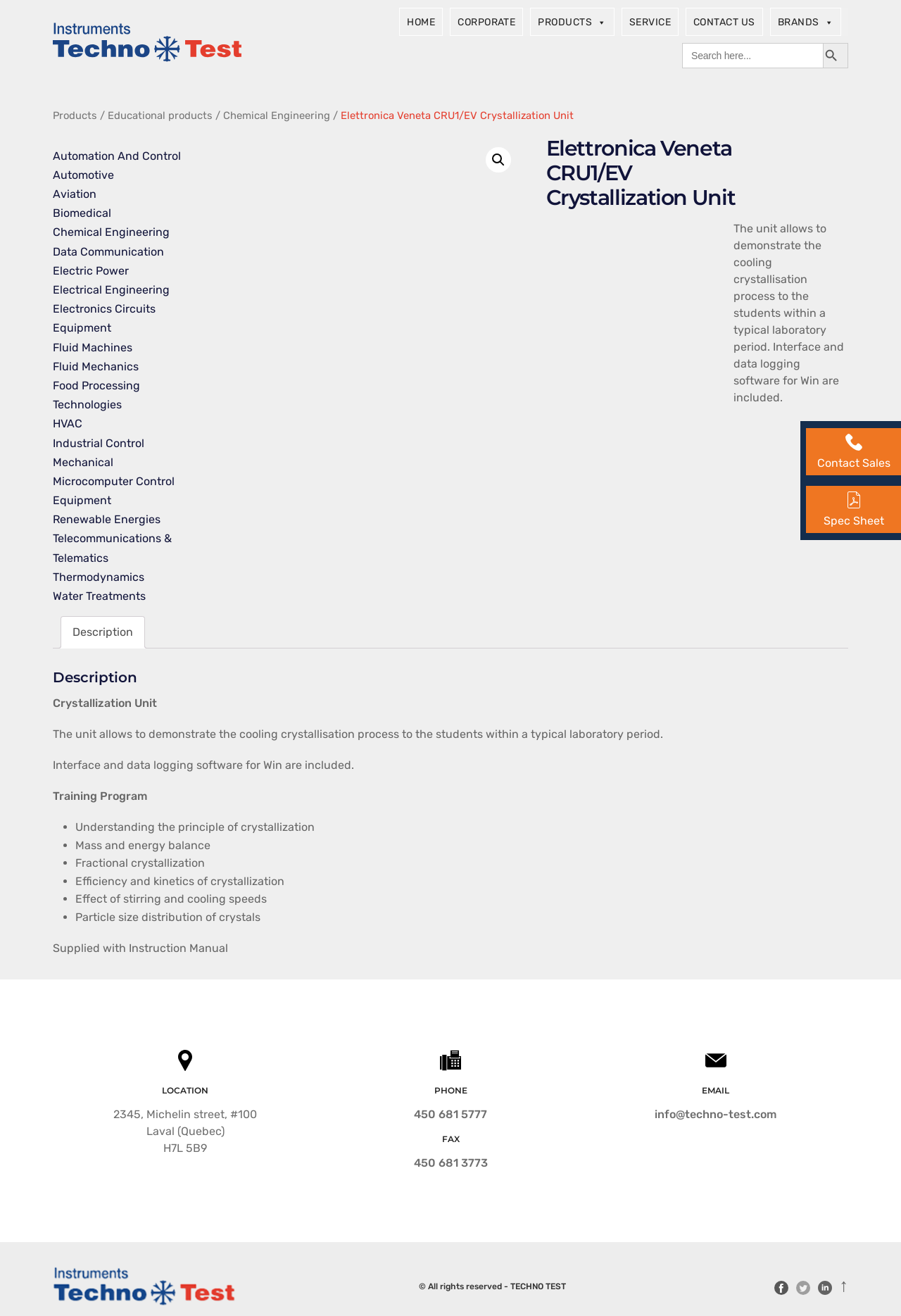Reply to the question with a single word or phrase:
What is the topic of the training program?

Crystallization